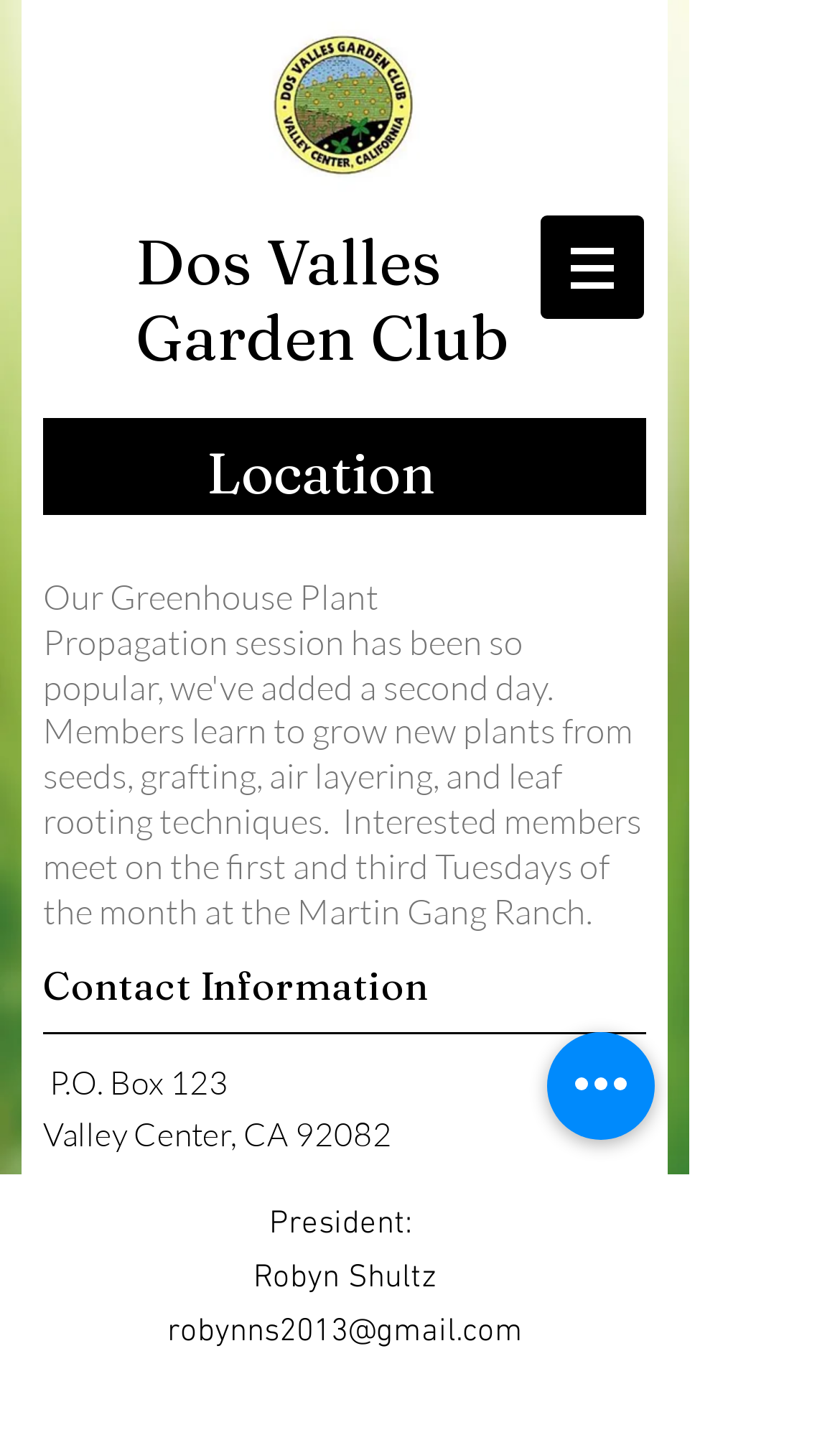Illustrate the webpage thoroughly, mentioning all important details.

The webpage is about the Dos Valles Garden Club, with a prominent image of a garden scene, IMG_E4640.JPG, located at the top-left corner of the page. The club's name, "Dos Valles Garden Club", is displayed as a heading above the image, with a link to the club's main page.

To the right of the image, there is a navigation menu labeled "Site", which contains a button with a dropdown menu. The menu button is accompanied by a small icon.

Below the navigation menu, there are three main sections. The first section is headed by "Location", which spans across the top-right corner of the page. The second section is headed by "Contact Information", located at the bottom-left corner of the page. This section contains the club's mailing address, "P.O. Box 123, Valley Center, CA 92082", as well as the president's name, "Robyn Shultz", and her email address, "robynns2013@gmail.com".

At the bottom-right corner of the page, there is a button labeled "Quick actions".